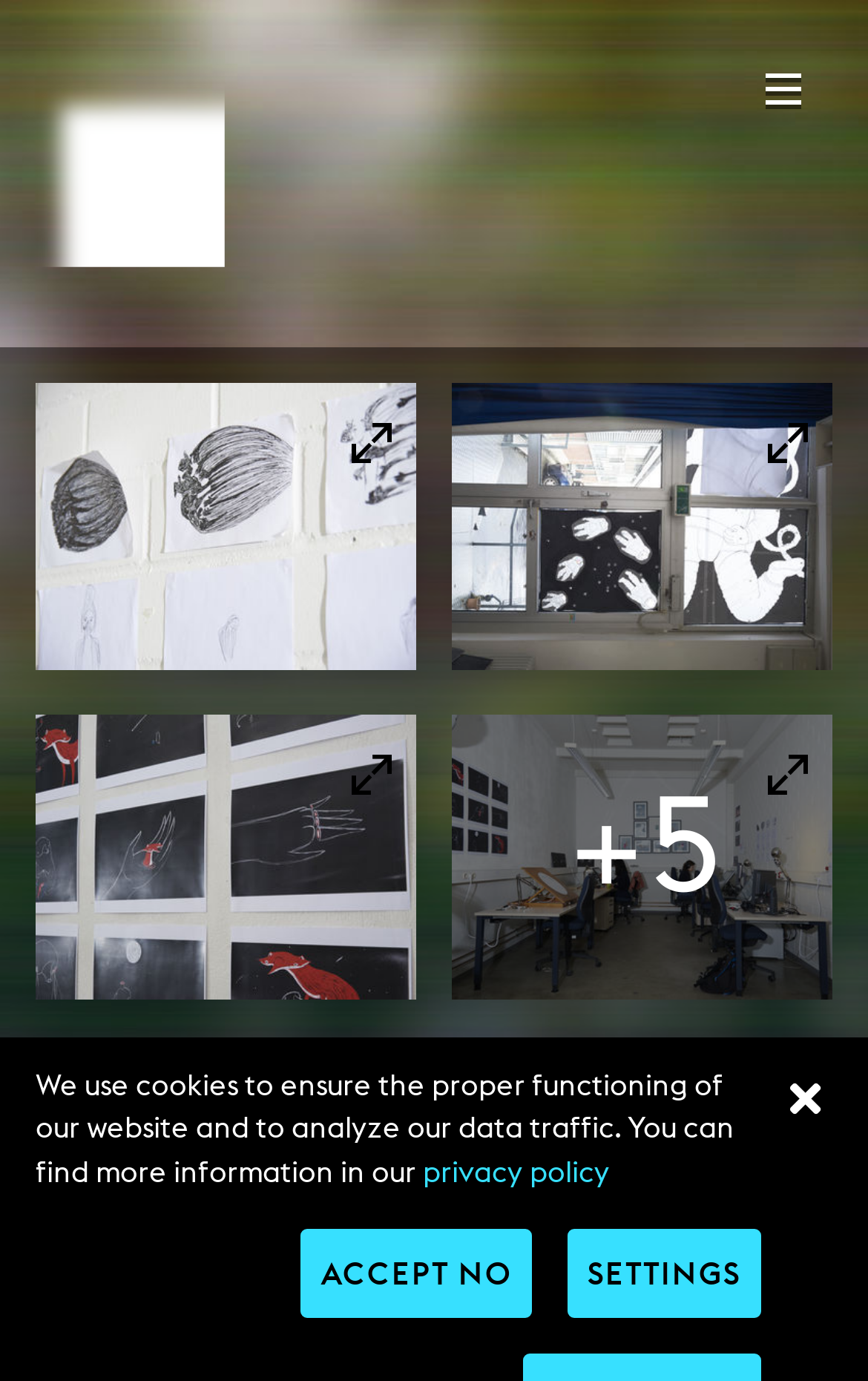For the given element description aria-label="go up", determine the bounding box coordinates of the UI element. The coordinates should follow the format (top-left x, top-left y, bottom-right x, bottom-right y) and be within the range of 0 to 1.

[0.897, 0.903, 1.0, 0.967]